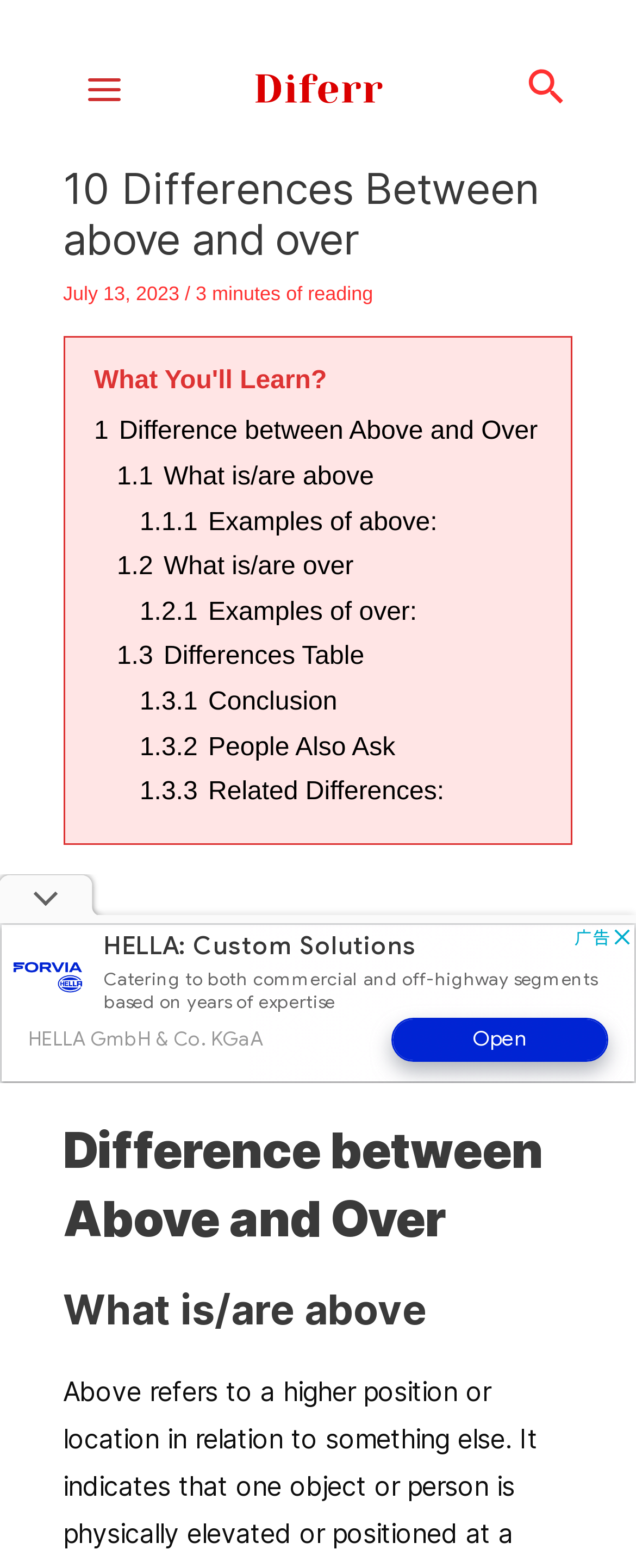Show the bounding box coordinates of the region that should be clicked to follow the instruction: "View the 'Diferr logo'."

[0.397, 0.048, 0.603, 0.066]